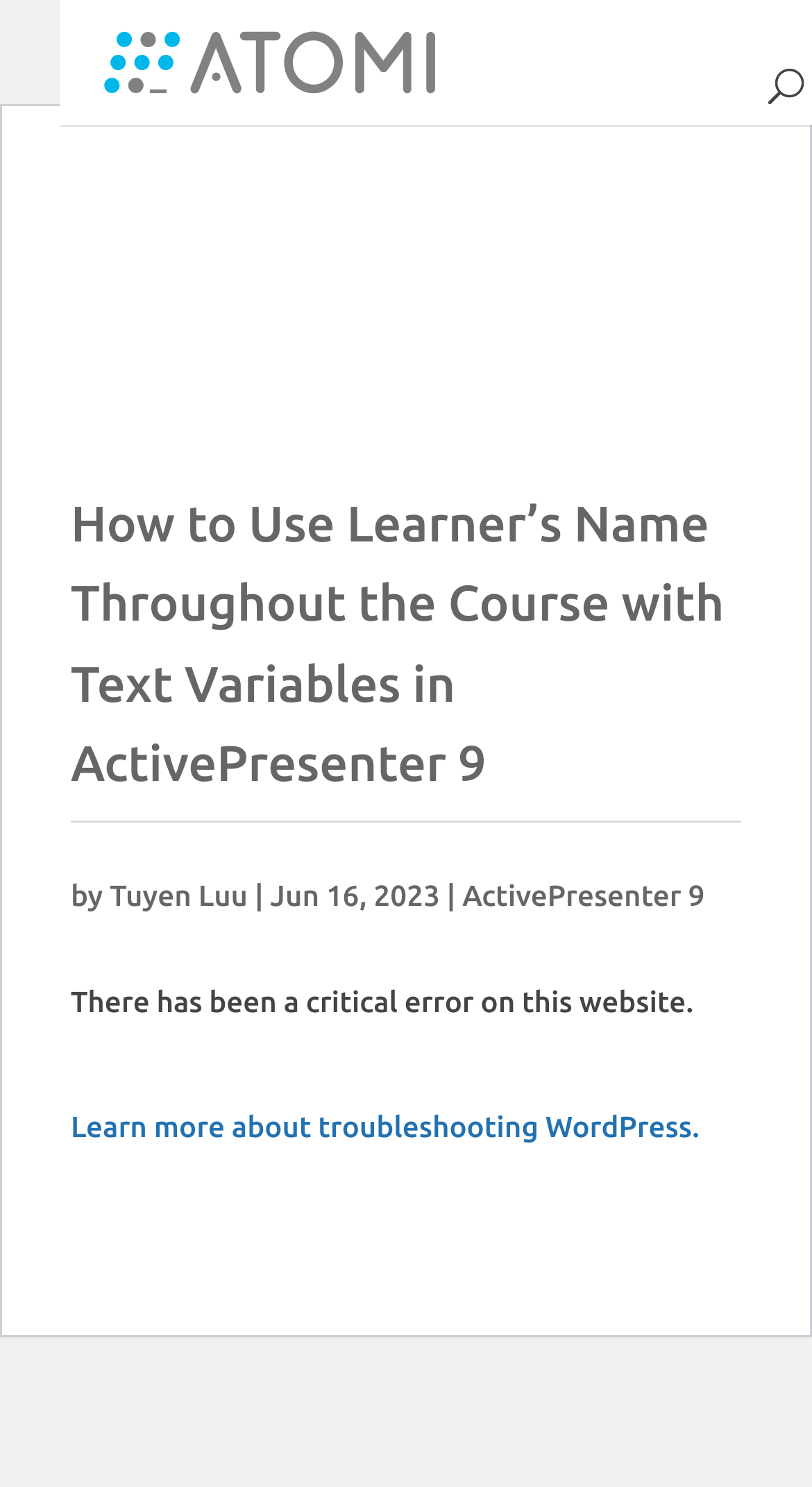Describe in detail what you see on the webpage.

The webpage is an article about using text variables in ActivePresenter 9 to display learner's names throughout a course. At the top left of the page, there is a link to "Atomi Systems, Inc." accompanied by an image with the same name. 

Below the image, there is a main article section that occupies most of the page. The article title, "How to Use Learner's Name Throughout the Course with Text Variables in ActivePresenter 9", is prominently displayed at the top of this section. 

Under the title, there is a byline that reads "by Tuyen Luu | Jun 16, 2023". To the right of the byline, there is a link to "ActivePresenter 9". 

Further down the article section, there is an error message stating "There has been a critical error on this website." Below this message, there is a link to "Learn more about troubleshooting WordPress."